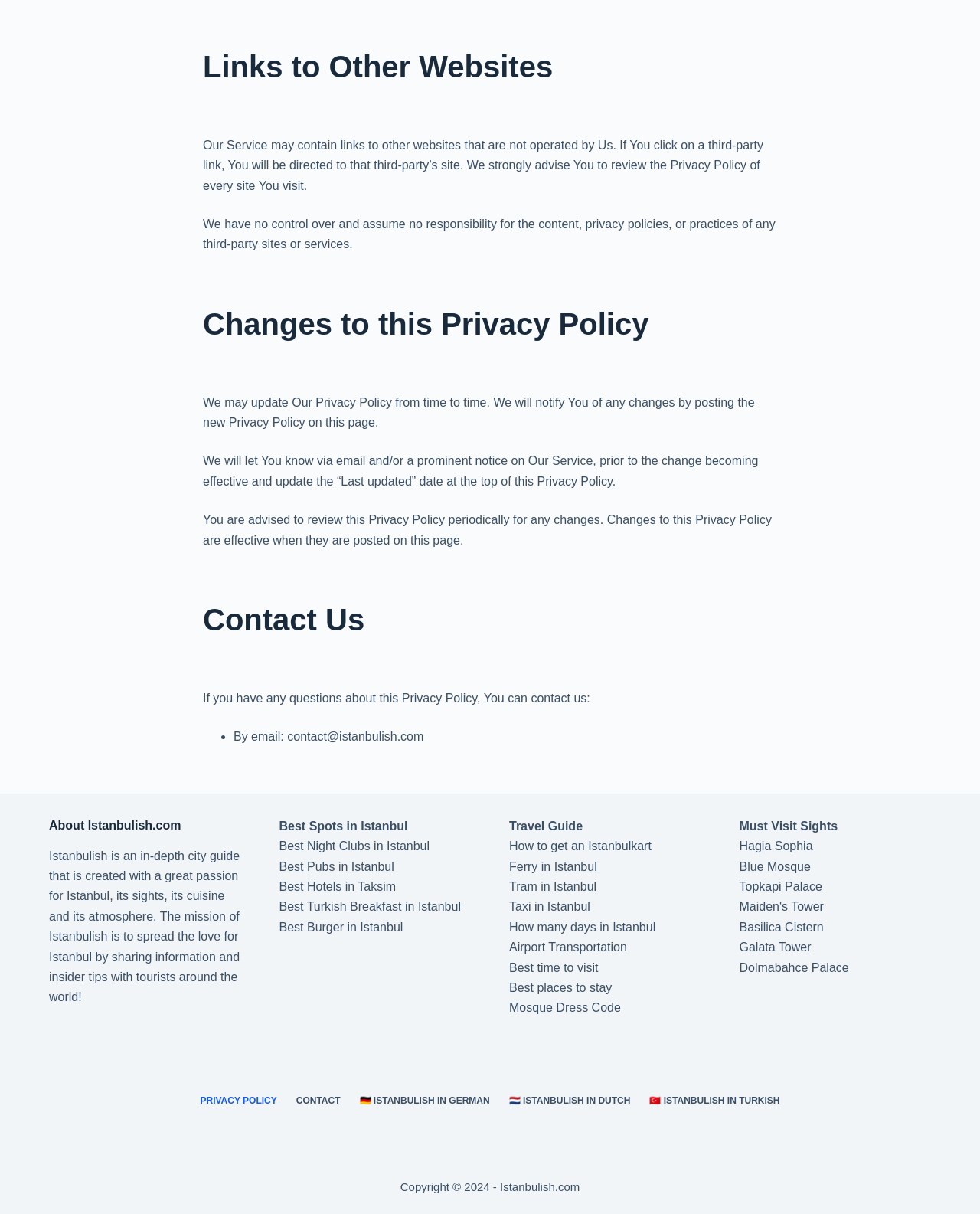Identify the bounding box coordinates of the area you need to click to perform the following instruction: "Check the 'Copyright' information".

[0.408, 0.972, 0.592, 0.983]